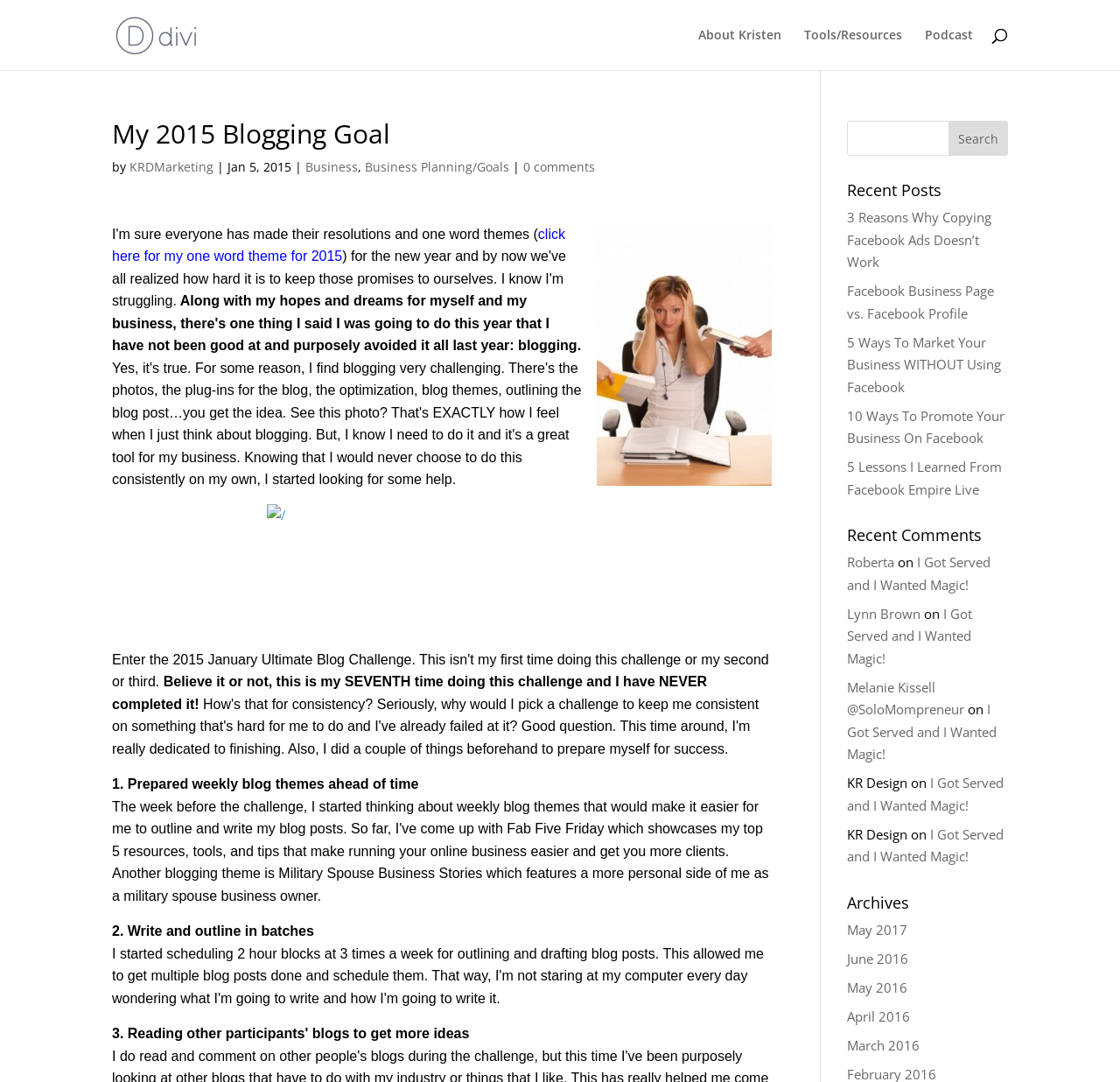Please indicate the bounding box coordinates of the element's region to be clicked to achieve the instruction: "Click on the '0 comments' link". Provide the coordinates as four float numbers between 0 and 1, i.e., [left, top, right, bottom].

[0.467, 0.146, 0.531, 0.162]